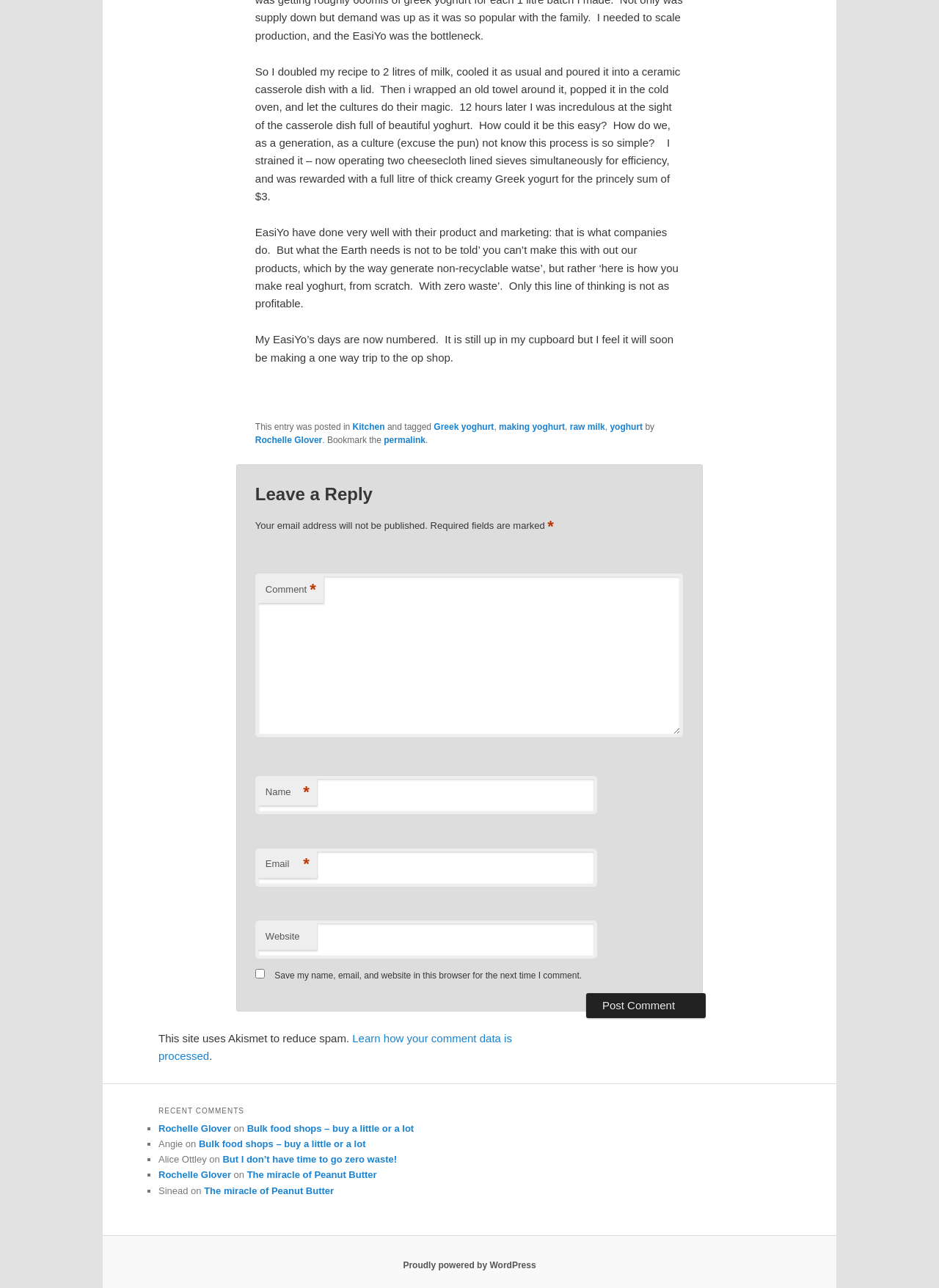Please identify the bounding box coordinates of the clickable area that will allow you to execute the instruction: "Visit the Kitchen page".

[0.375, 0.327, 0.41, 0.335]